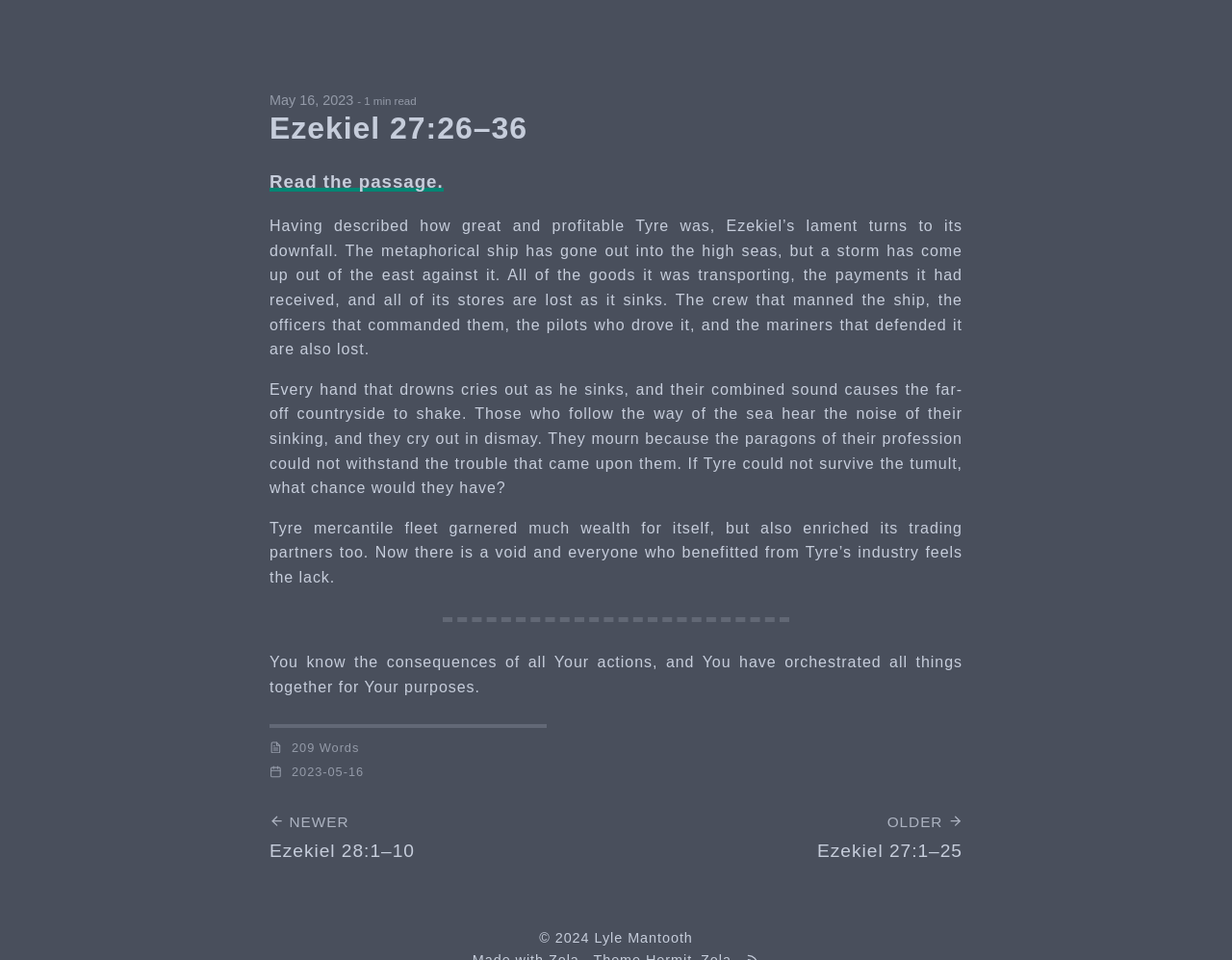Using the image as a reference, answer the following question in as much detail as possible:
How many words are in the passage?

I found the answer by looking at the static text '209 Words' which is located in the footer section of the webpage.